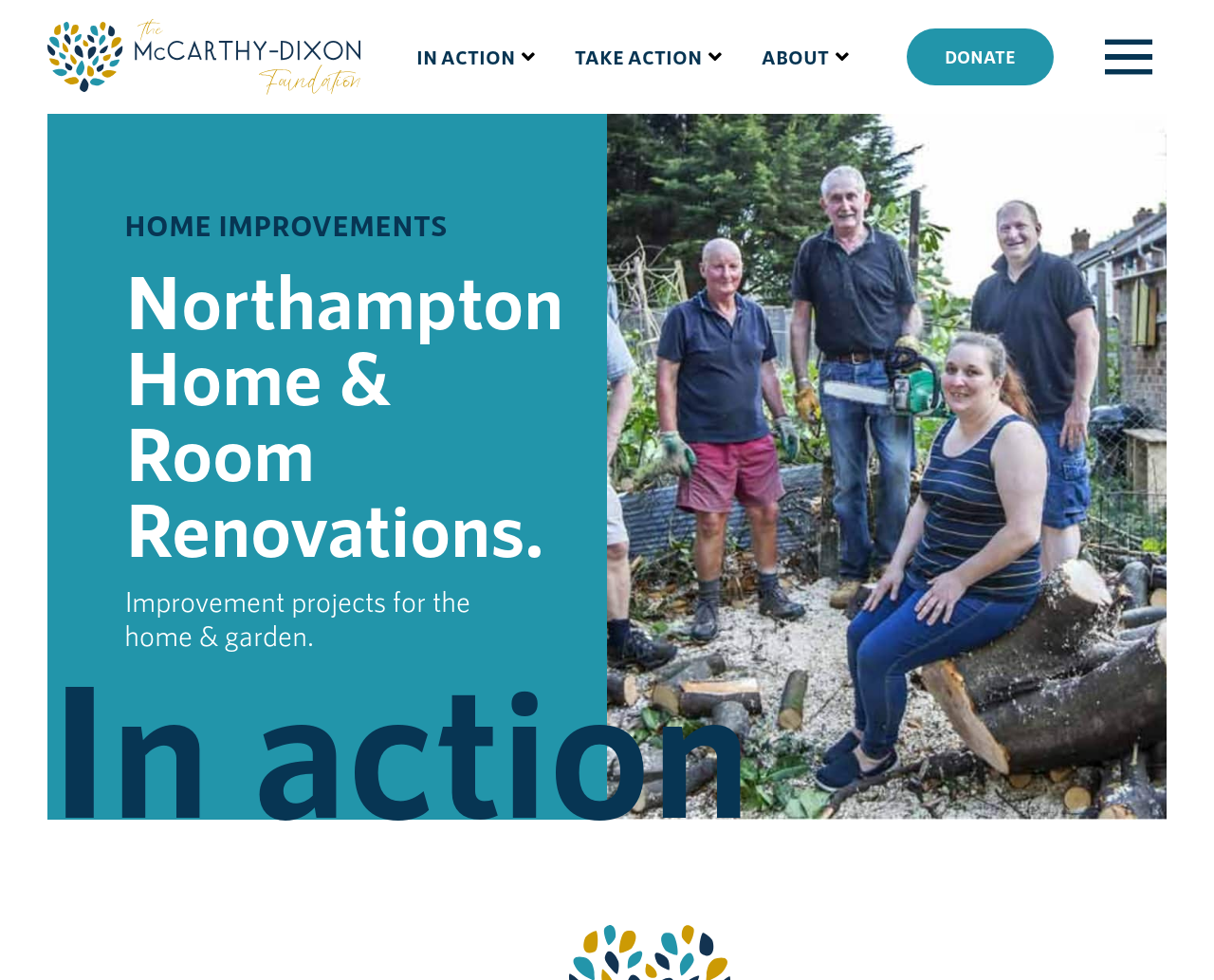Construct a comprehensive description capturing every detail on the webpage.

The webpage is about the McCarthy-Dixon Foundation, which offers free home and garden renovations to those in need. At the top left corner, there is a TMDF icon, accompanied by a navigation menu with three main sections: "In action", "Take action", and "About". Each section has a corresponding link with the same name.

To the right of the navigation menu, there is a "DONATE" link. At the top right corner, there is a TMDF Hamburger icon, which likely serves as a menu toggle.

Below the navigation menu, there is a prominent heading "HOME IMPROVEMENTS" followed by a subheading "Northampton Home & Room Renovations." Below these headings, there is a paragraph of text that summarizes the improvement projects for the home and garden.

At the bottom of the page, there is another heading "In action", which may be a separate section or a call-to-action. Overall, the webpage has a clear structure, with a focus on the foundation's mission and services.